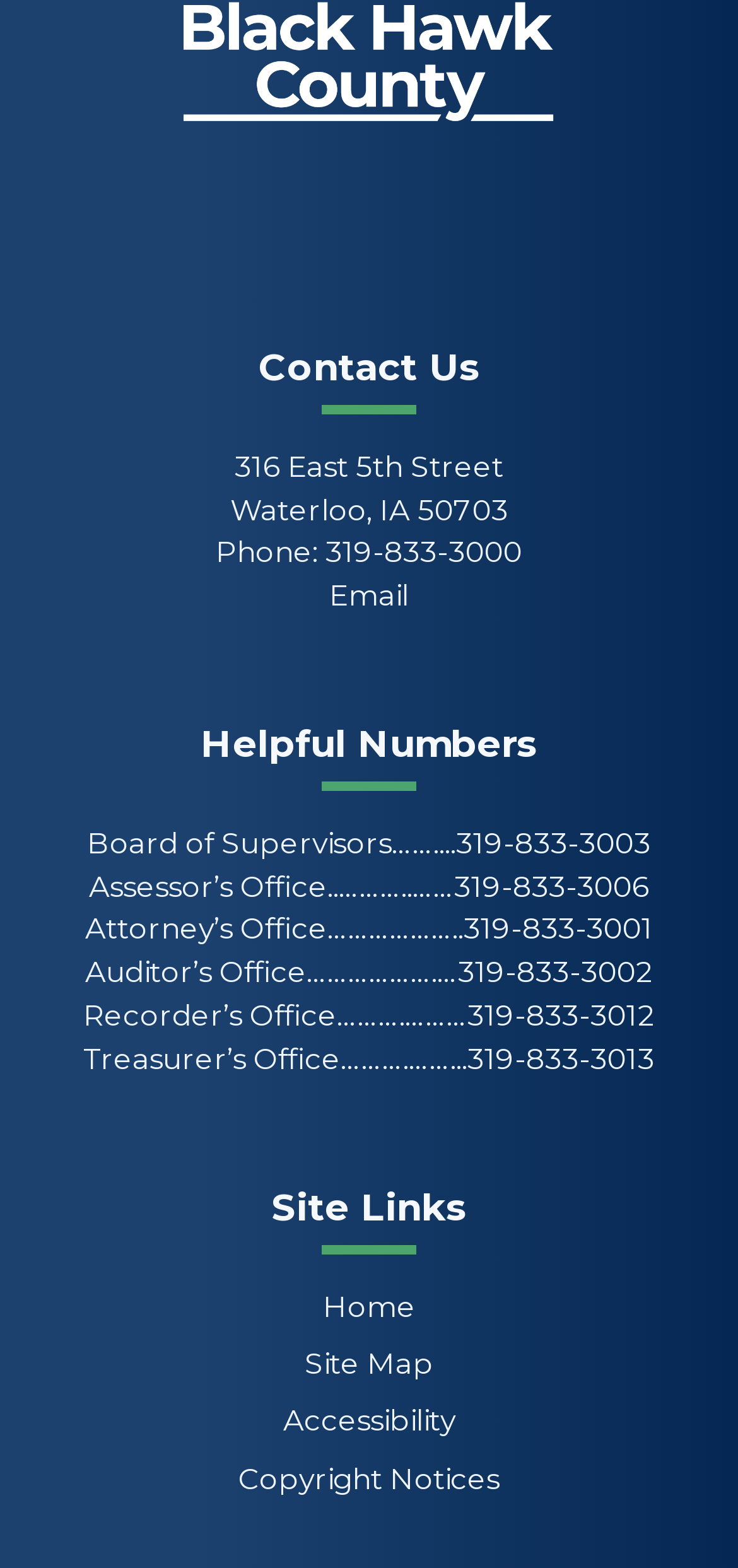Please examine the image and provide a detailed answer to the question: What is the address of the contact?

I found the contact information section on the webpage, which is labeled as 'Contact Us'. Within this section, I found the address listed as '316 East 5th Street, Waterloo, IA 50703'.